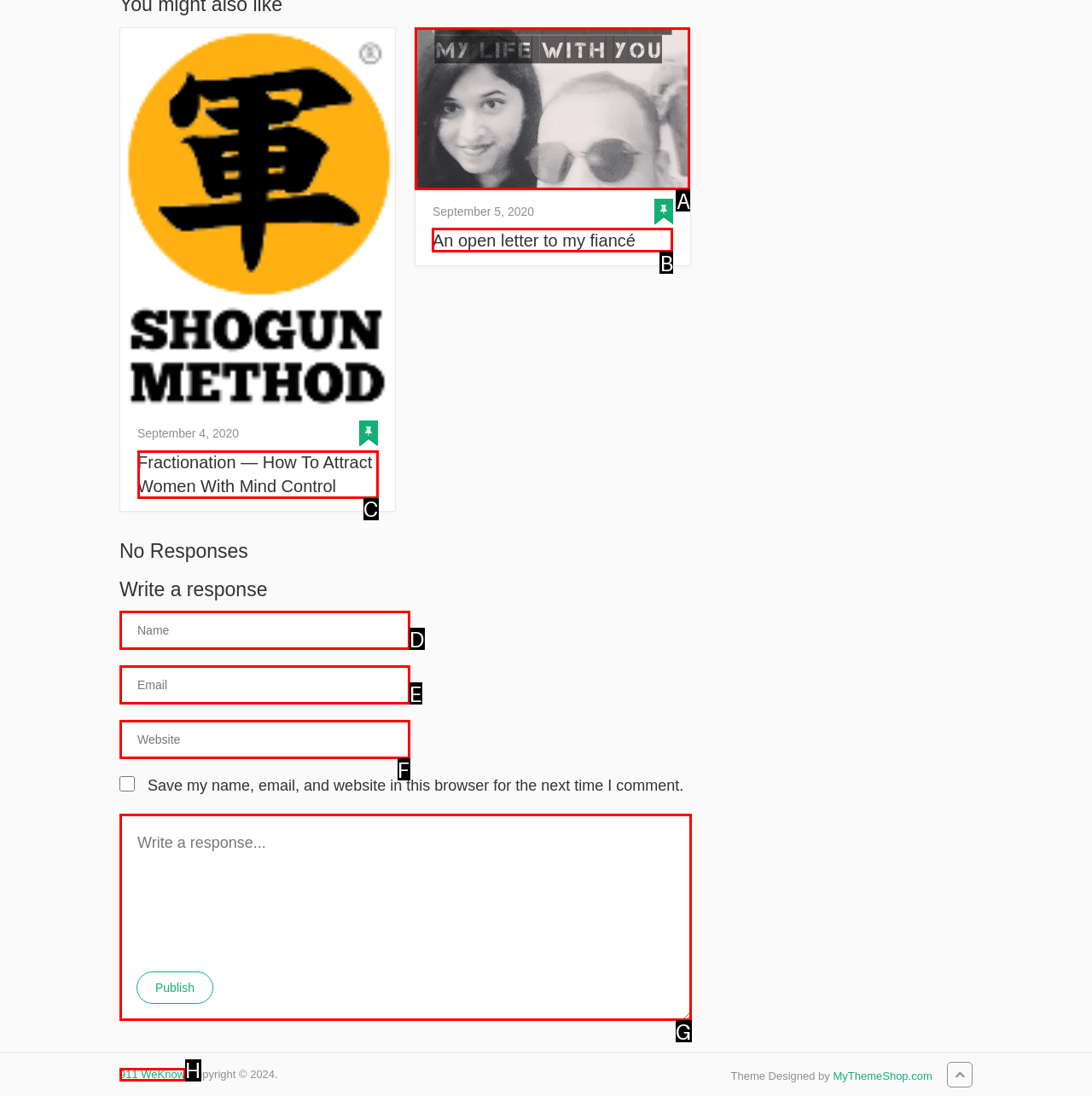Select the appropriate option that fits: name="comment" placeholder="Write a response..."
Reply with the letter of the correct choice.

G